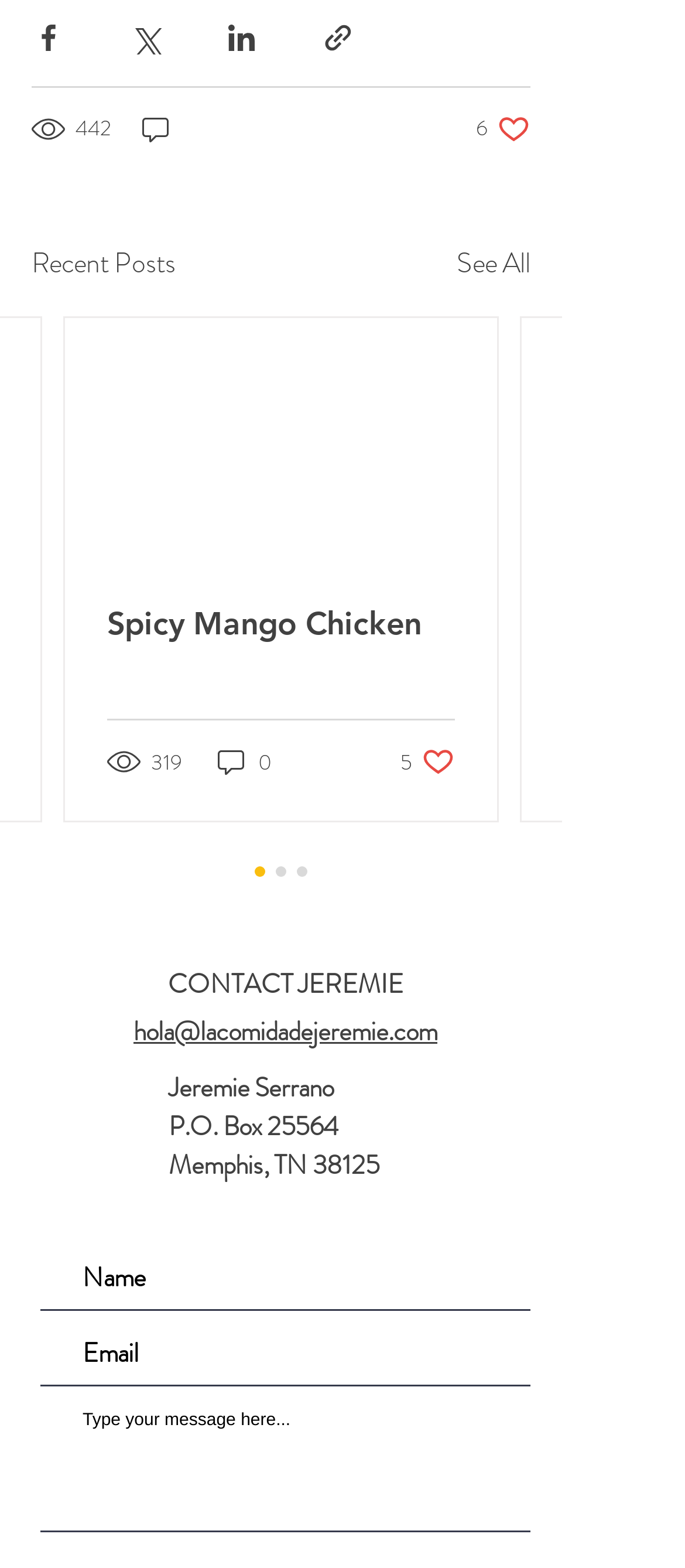How many likes does the second post have?
Look at the screenshot and give a one-word or phrase answer.

5 likes